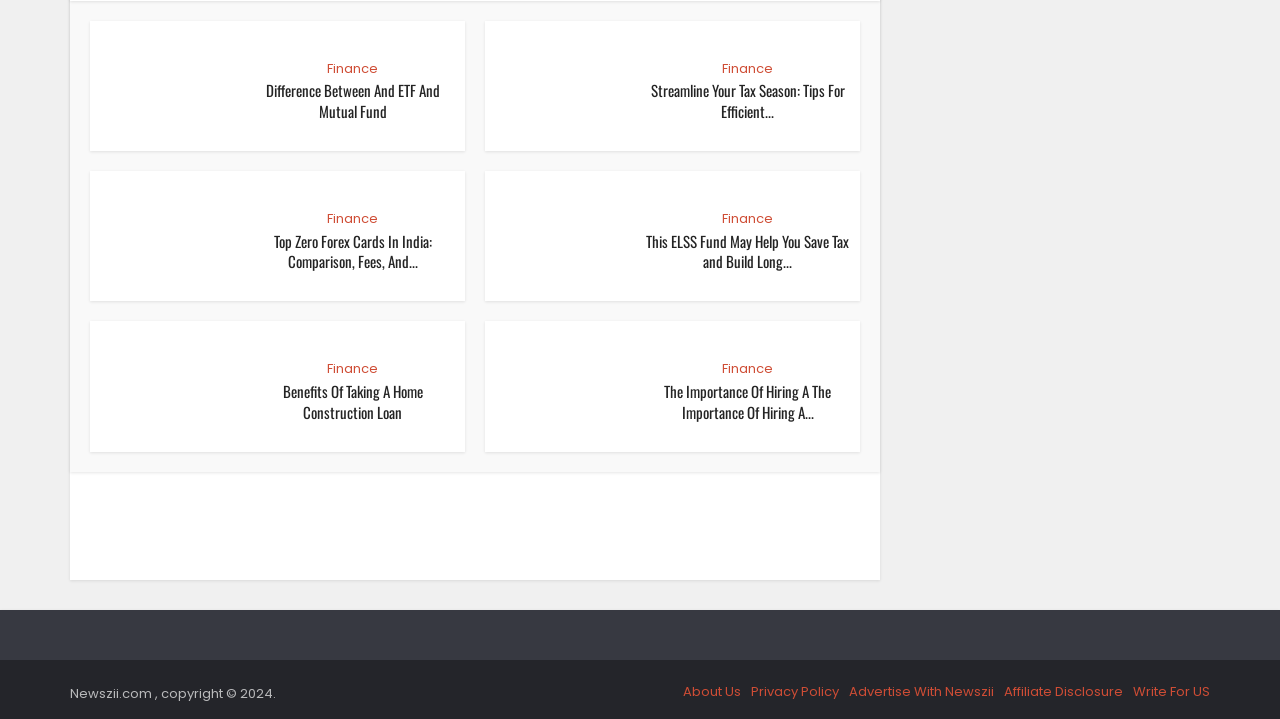Respond concisely with one word or phrase to the following query:
What are the links at the bottom of the webpage for?

About Us, Privacy Policy, etc.